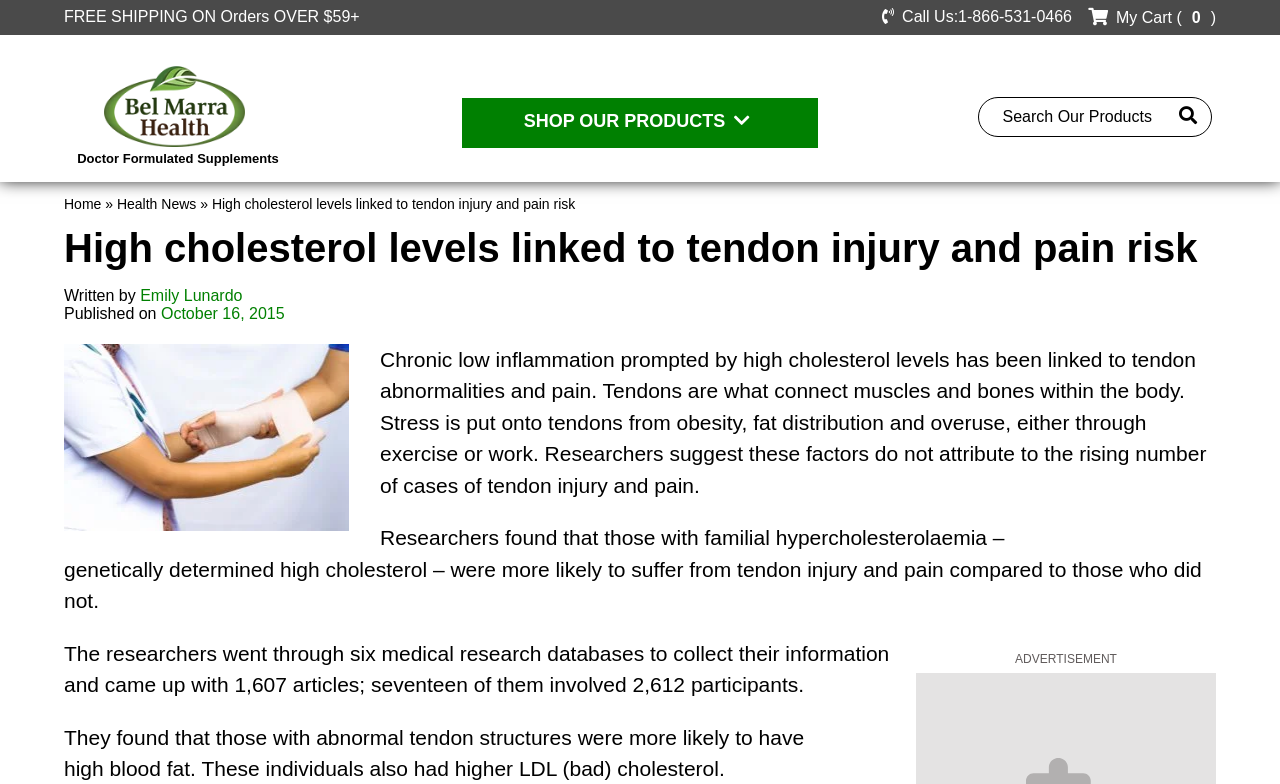How many articles were reviewed by the researchers?
Use the information from the screenshot to give a comprehensive response to the question.

The article states that the researchers reviewed six medical research databases and collected 1,607 articles, of which seventeen involved 2,612 participants.